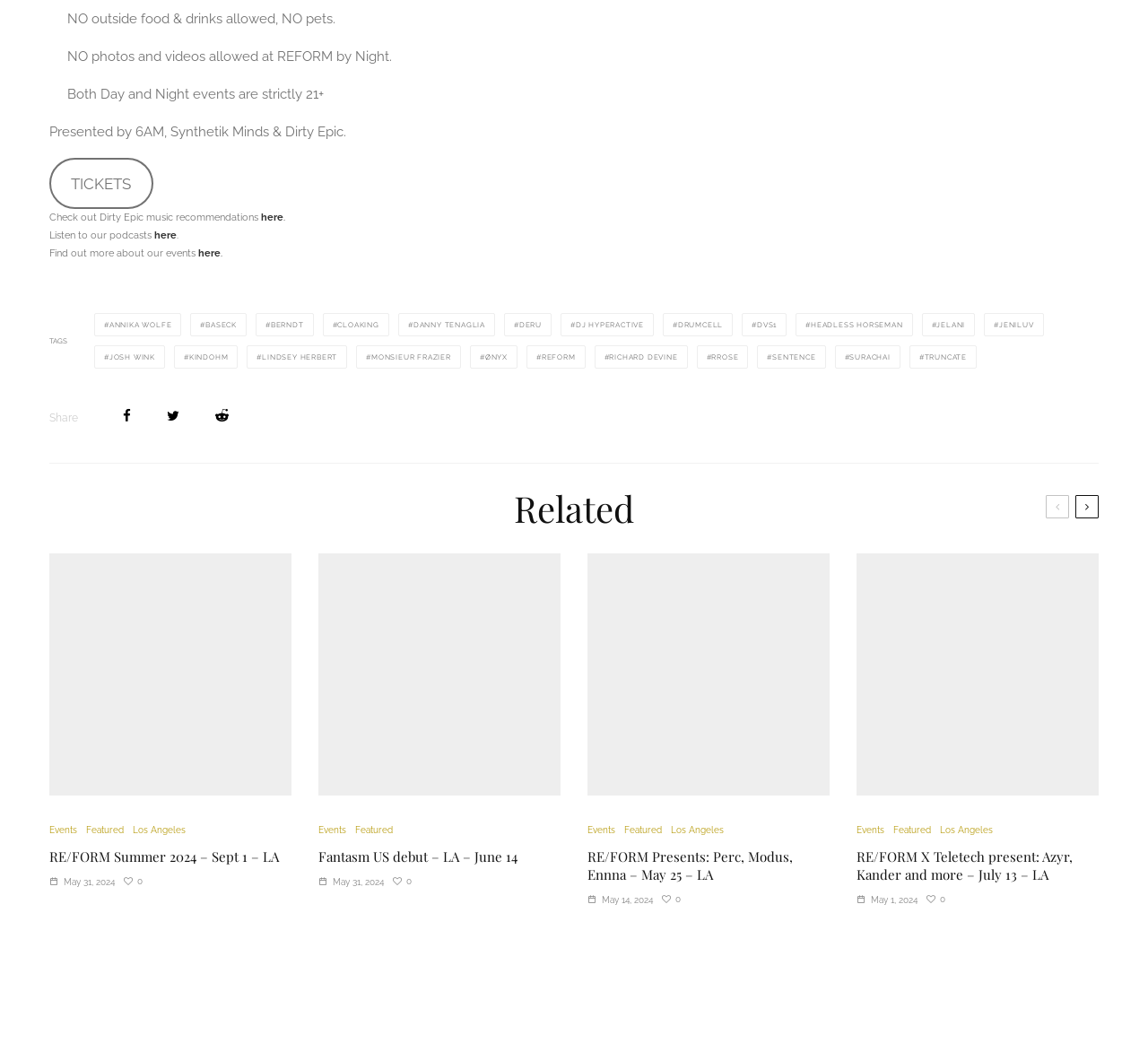Use a single word or phrase to answer the question:
Who are the organizers of the events on this webpage?

6AM, Synthetik Minds & Dirty Epic